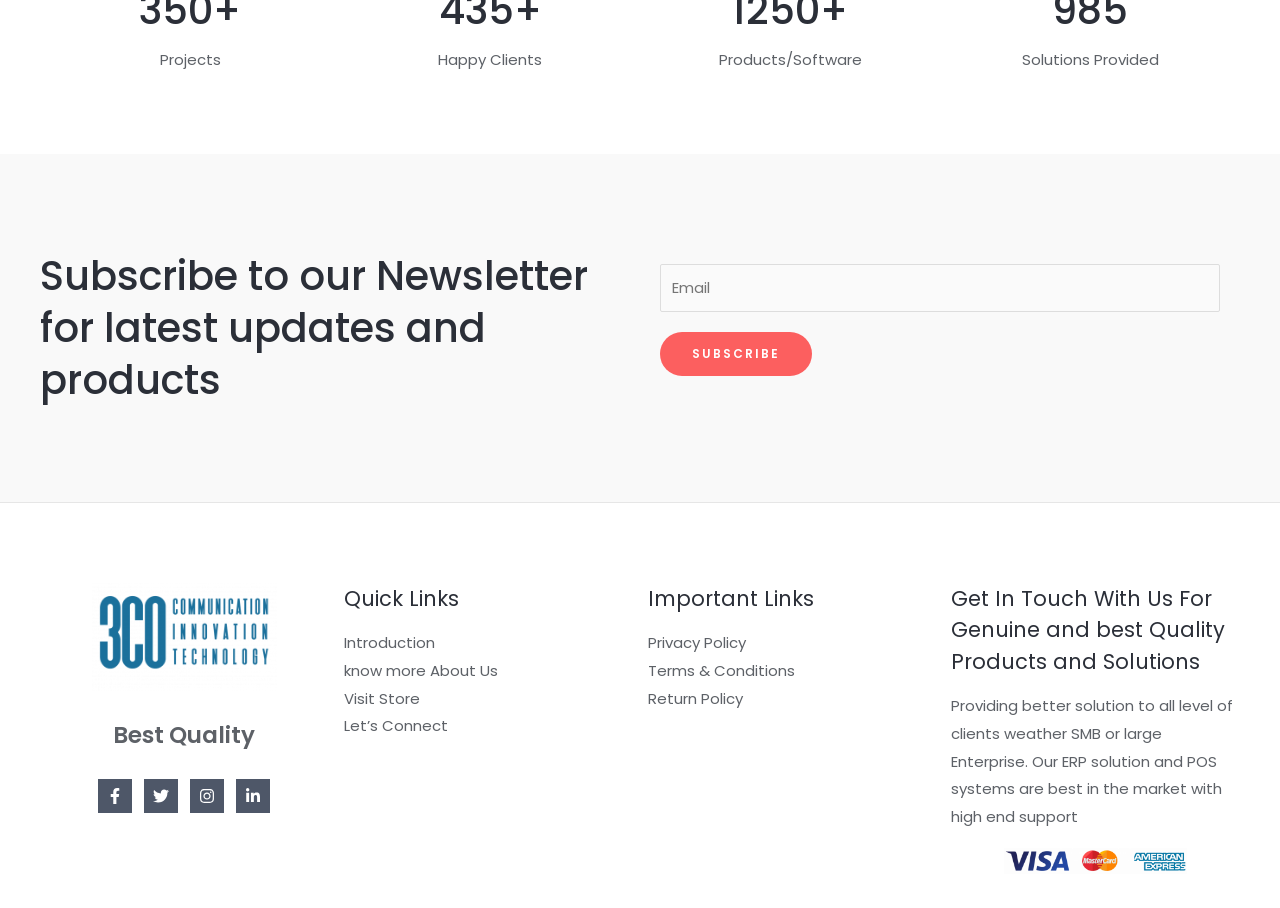Provide a brief response to the question below using one word or phrase:
How can I subscribe to the newsletter?

Enter email and click SUBSCRIBE